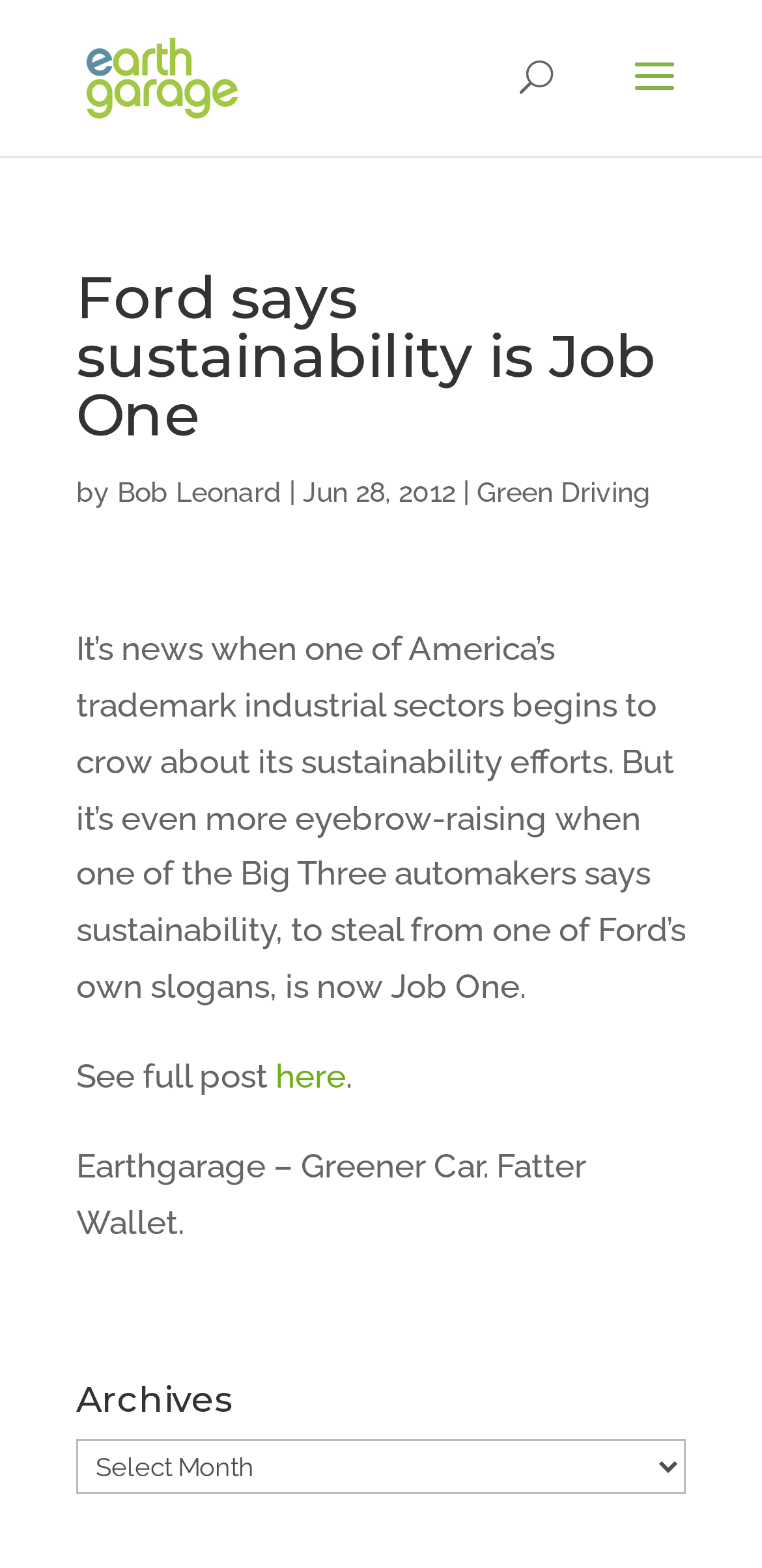What is the date of the article?
Please look at the screenshot and answer using one word or phrase.

Jun 28, 2012